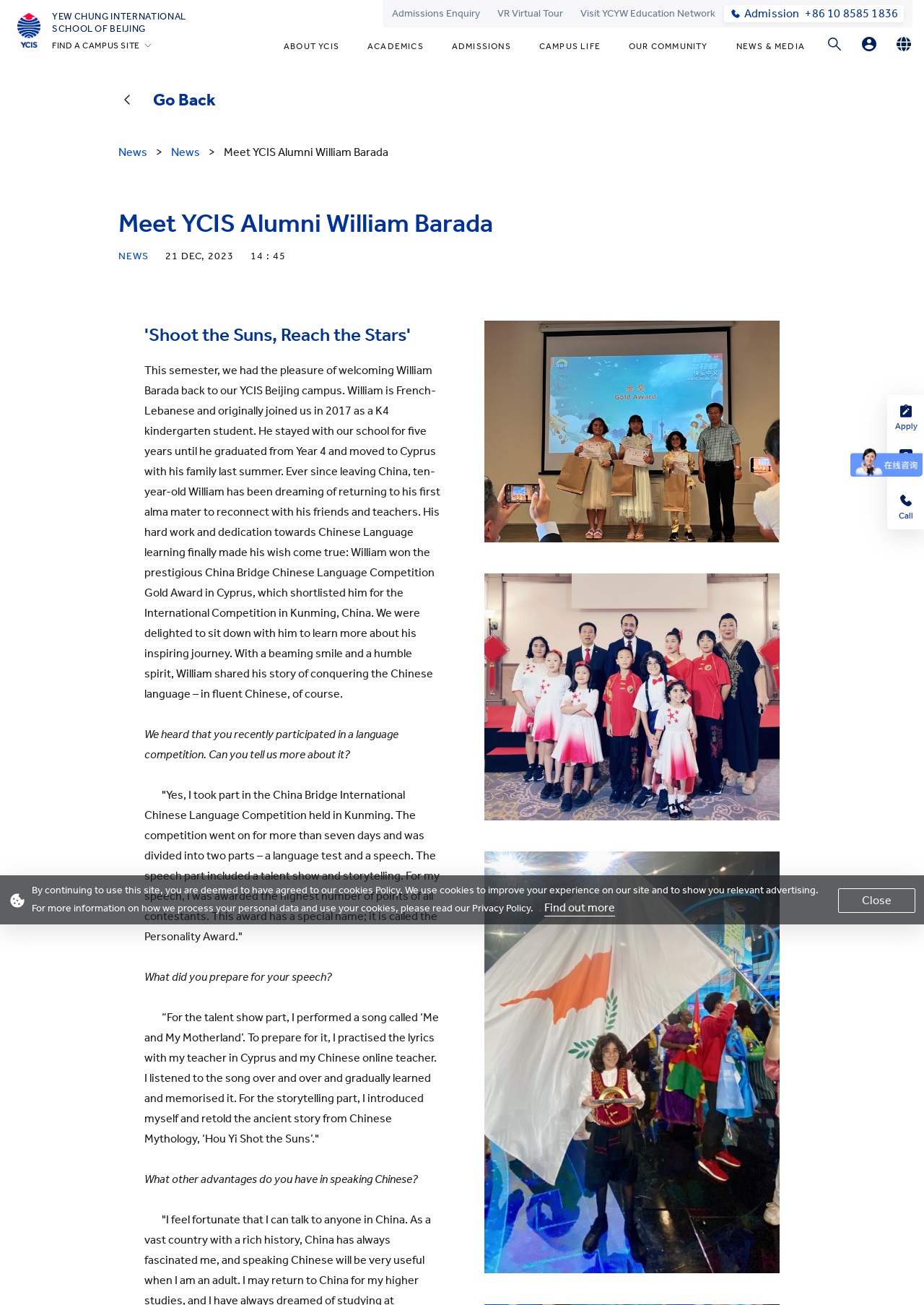Please specify the bounding box coordinates of the clickable section necessary to execute the following command: "Click the 'Admissions Enquiry' link".

[0.415, 0.0, 0.529, 0.021]